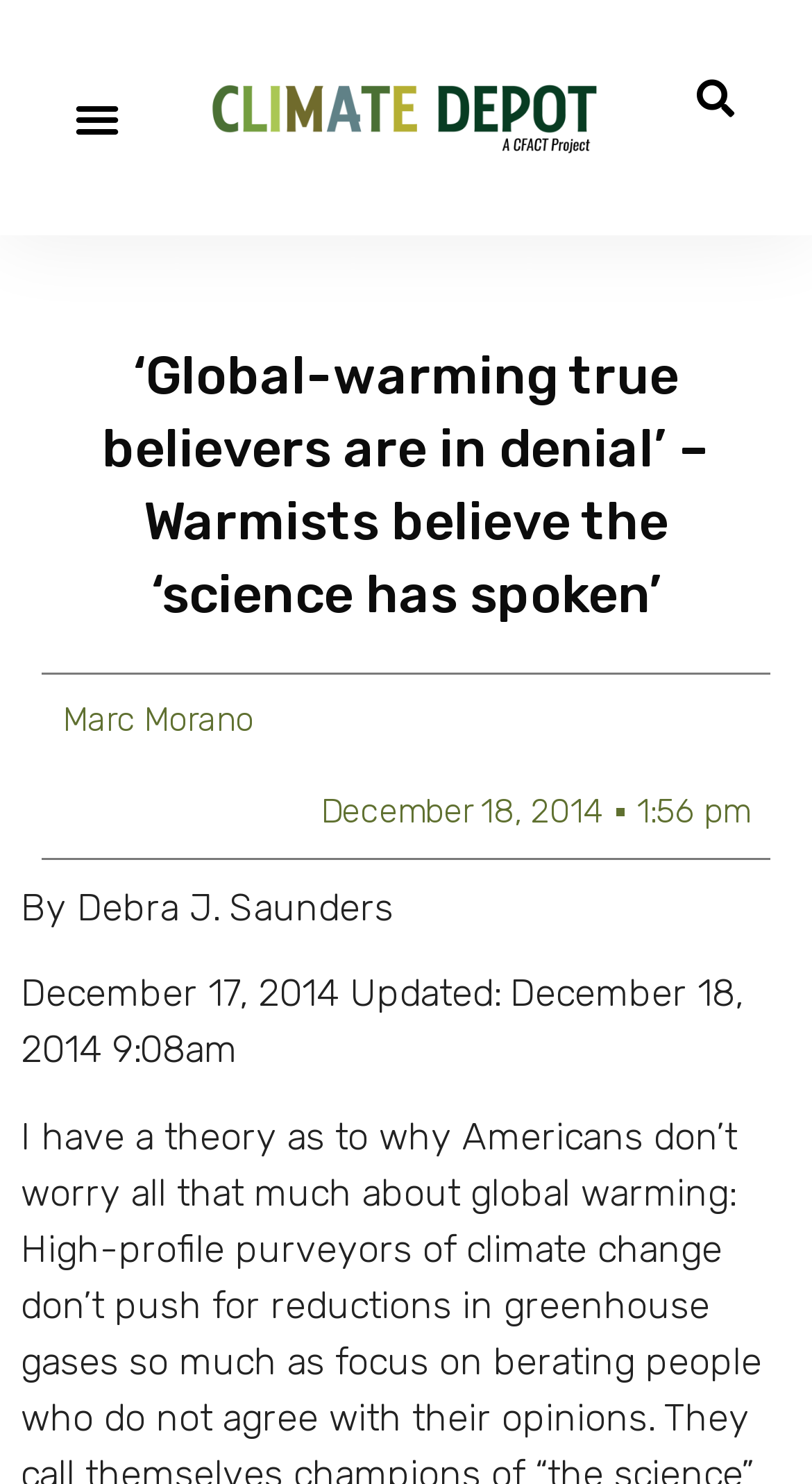Extract the bounding box for the UI element that matches this description: "Grumpy Old Copywriter".

None